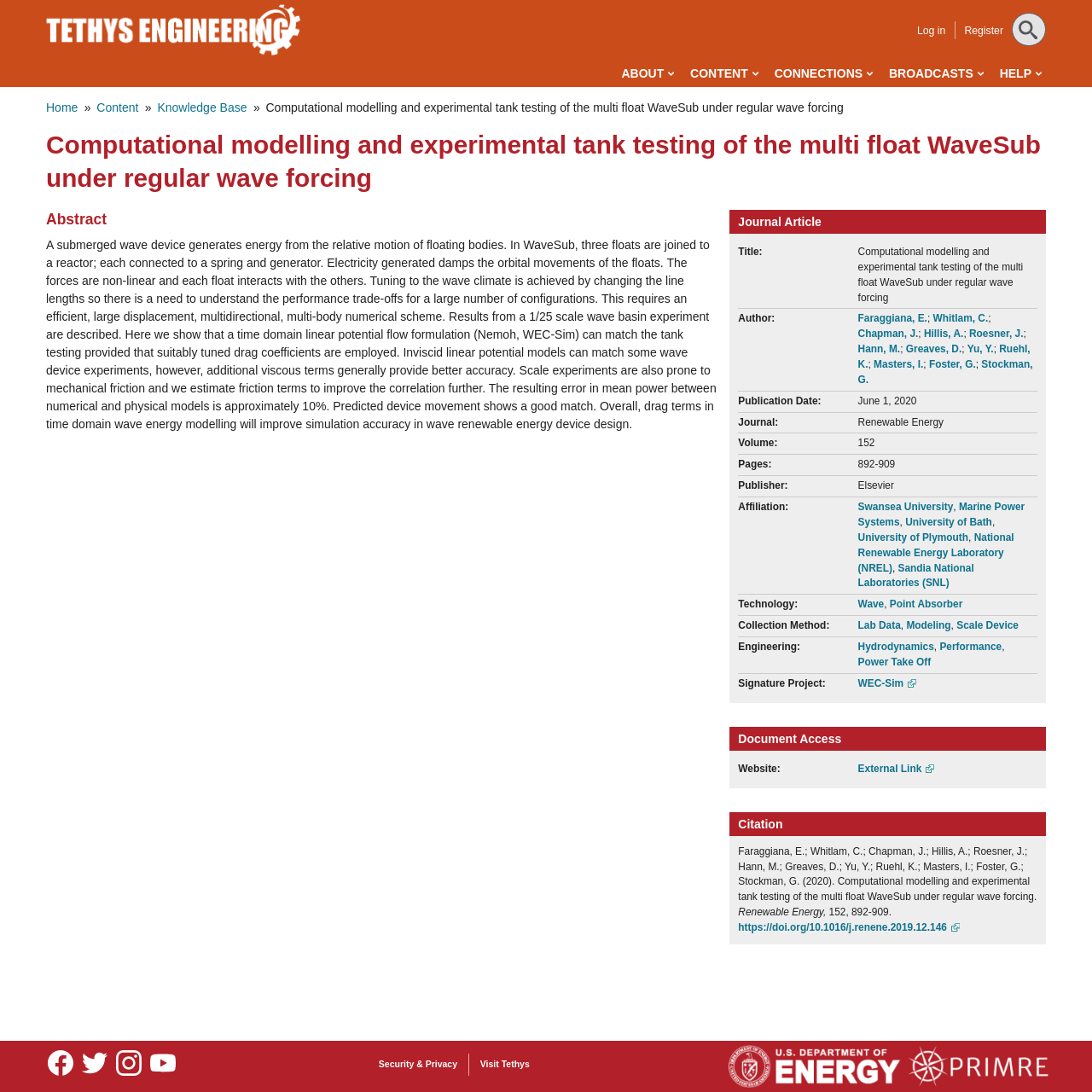What is the publication date of the journal article?
Can you provide a detailed and comprehensive answer to the question?

I found the publication date of the journal article by looking at the time element with the text 'June 1, 2020' which is located in the main content area of the webpage.